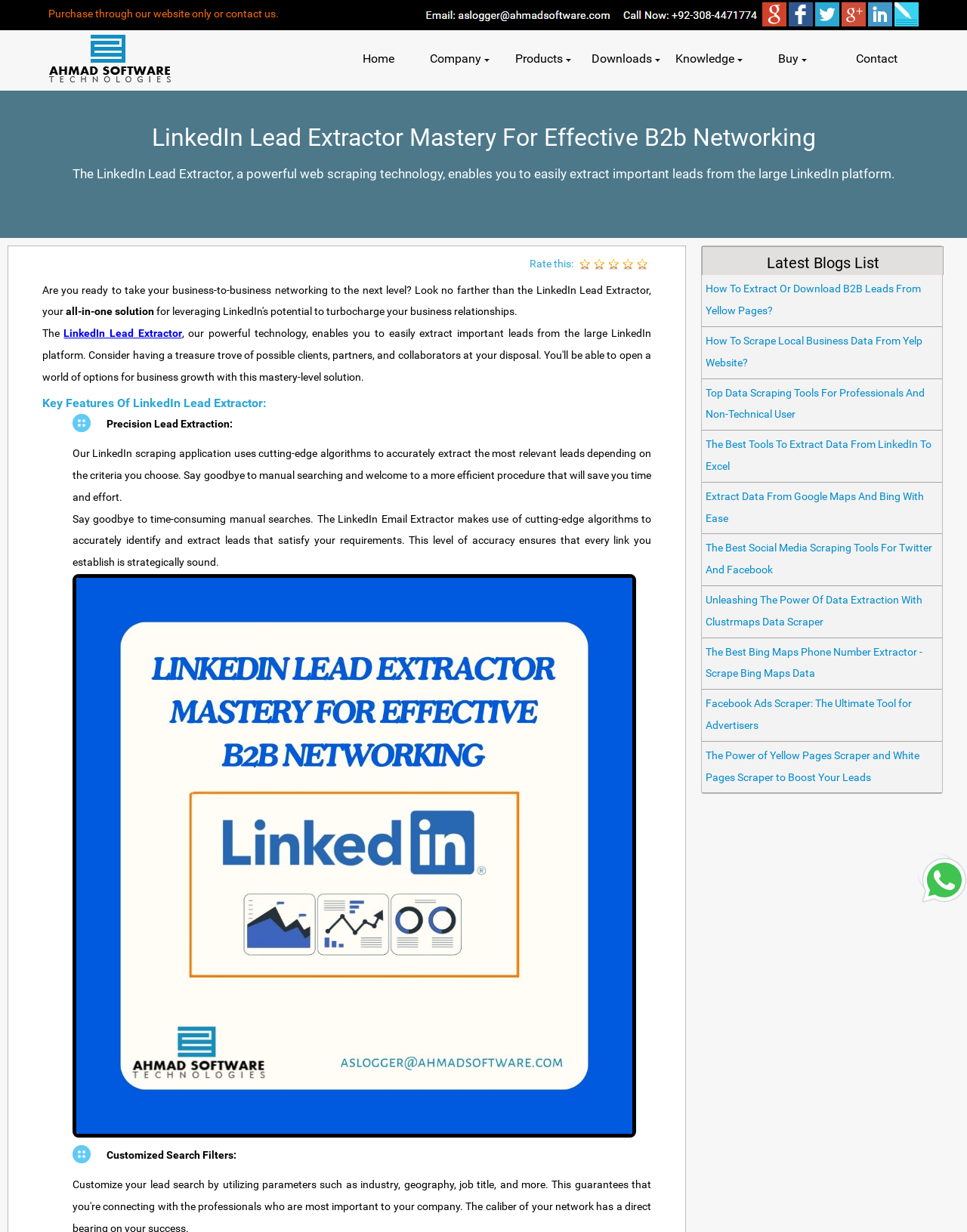Describe all the key features and sections of the webpage thoroughly.

This webpage is about the LinkedIn Lead Extractor, a powerful web scraping technology that enables users to easily extract important leads from the large LinkedIn platform. 

At the top of the page, there are several social media sharing links, including "Share on Facebook", "Share on Twitter", and "Share on Google+", each accompanied by a small icon. Below these links, there is a search bar with a "Search Website" button and a small magnifying glass icon. 

On the left side of the page, there is a navigation menu with links to "Home", "Company", "Products", "Downloads", "Knowledge", "Buy", and "Contact". Each menu item is separated by a small menu separator icon.

The main content of the page is divided into several sections. The first section has a heading "LinkedIn Lead Extractor Mastery For Effective B2b Networking" and a brief description of the LinkedIn Lead Extractor. 

Below this section, there is a rating system with five radio buttons to rate the product. 

The next section has a heading "Are you ready to take your business-to-business networking to the next level?" and a brief introduction to the LinkedIn Lead Extractor. 

Following this introduction, there is a section highlighting the key features of the LinkedIn Lead Extractor, including "Precision Lead Extraction" and "Customized Search Filters". Each feature is described in detail with a brief paragraph of text.

On the right side of the page, there is a section titled "Latest Blogs List" with links to several blog posts related to data scraping and lead extraction, including "How To Extract Or Download B2B Leads From Yellow Pages?" and "The Best Tools To Extract Data From LinkedIn To Excel".

At the bottom of the page, there is a call-to-action button "Purchase through our website only or contact us." and contact information, including an email address and a phone number.